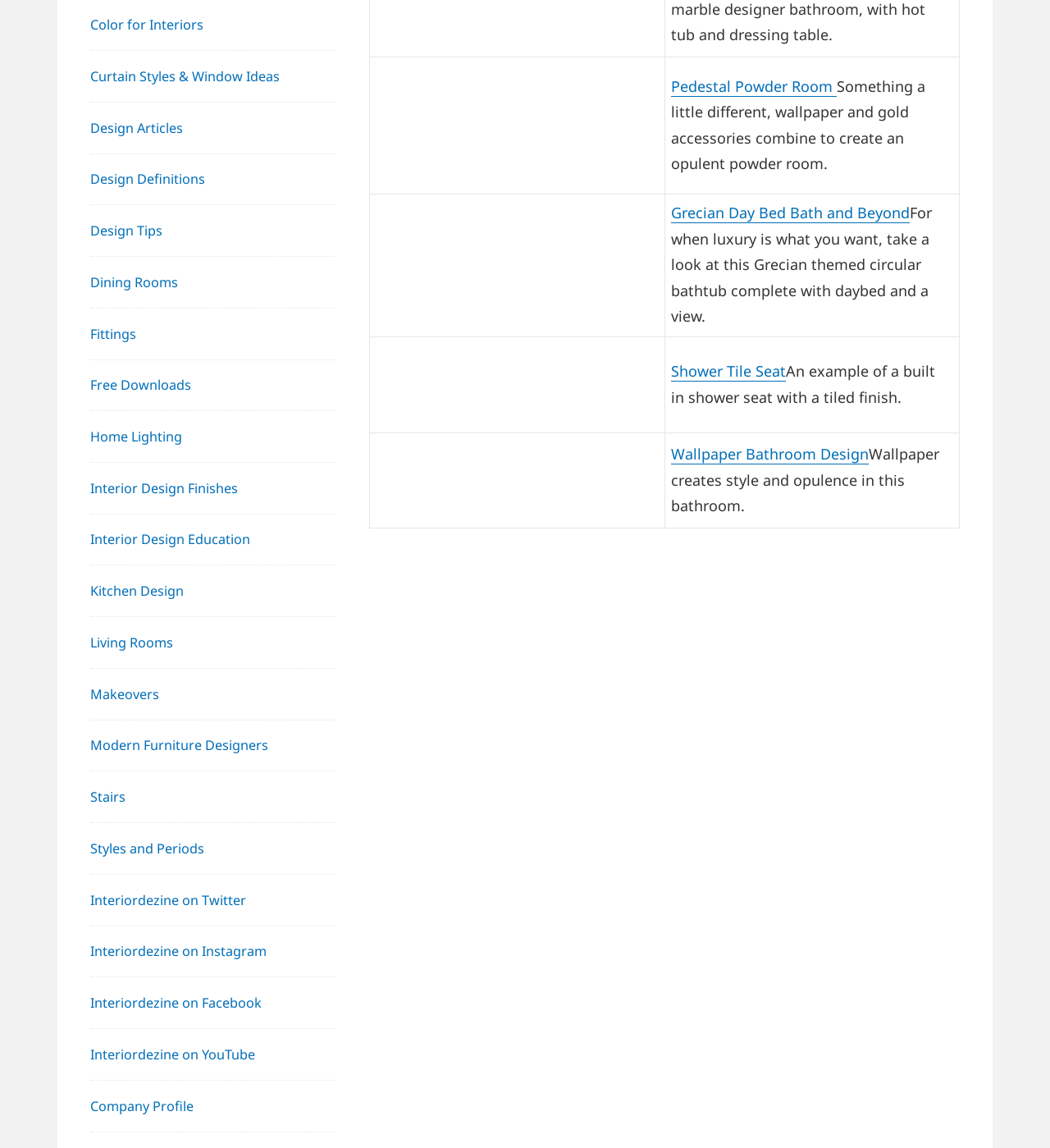Find the bounding box coordinates of the area that needs to be clicked in order to achieve the following instruction: "Explore Grecian Day Bed Bath and Beyond". The coordinates should be specified as four float numbers between 0 and 1, i.e., [left, top, right, bottom].

[0.639, 0.177, 0.867, 0.194]